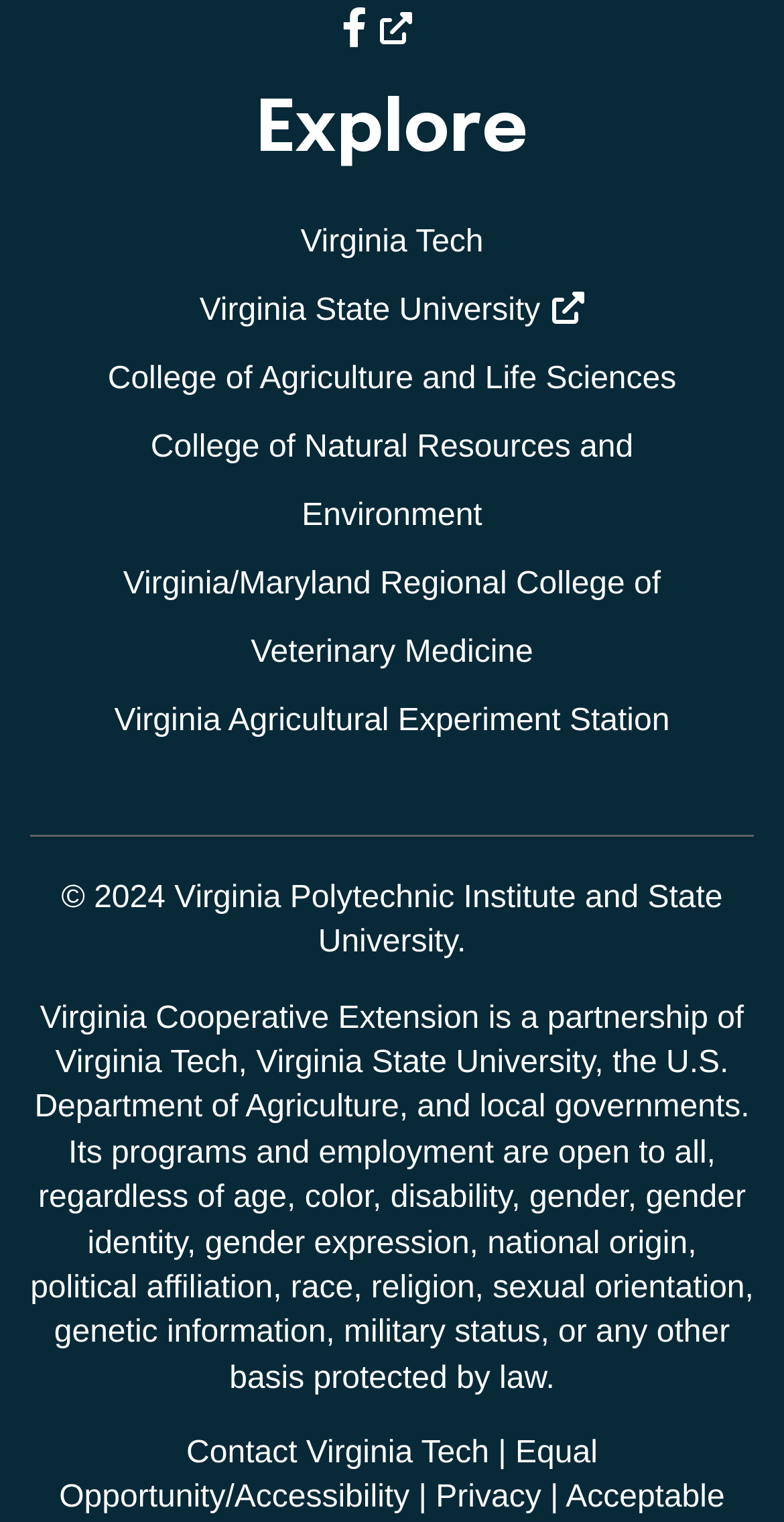Identify the bounding box coordinates for the UI element described as follows: Privacy. Use the format (top-left x, top-left y, bottom-right x, bottom-right y) and ensure all values are floating point numbers between 0 and 1.

[0.556, 0.973, 0.69, 0.996]